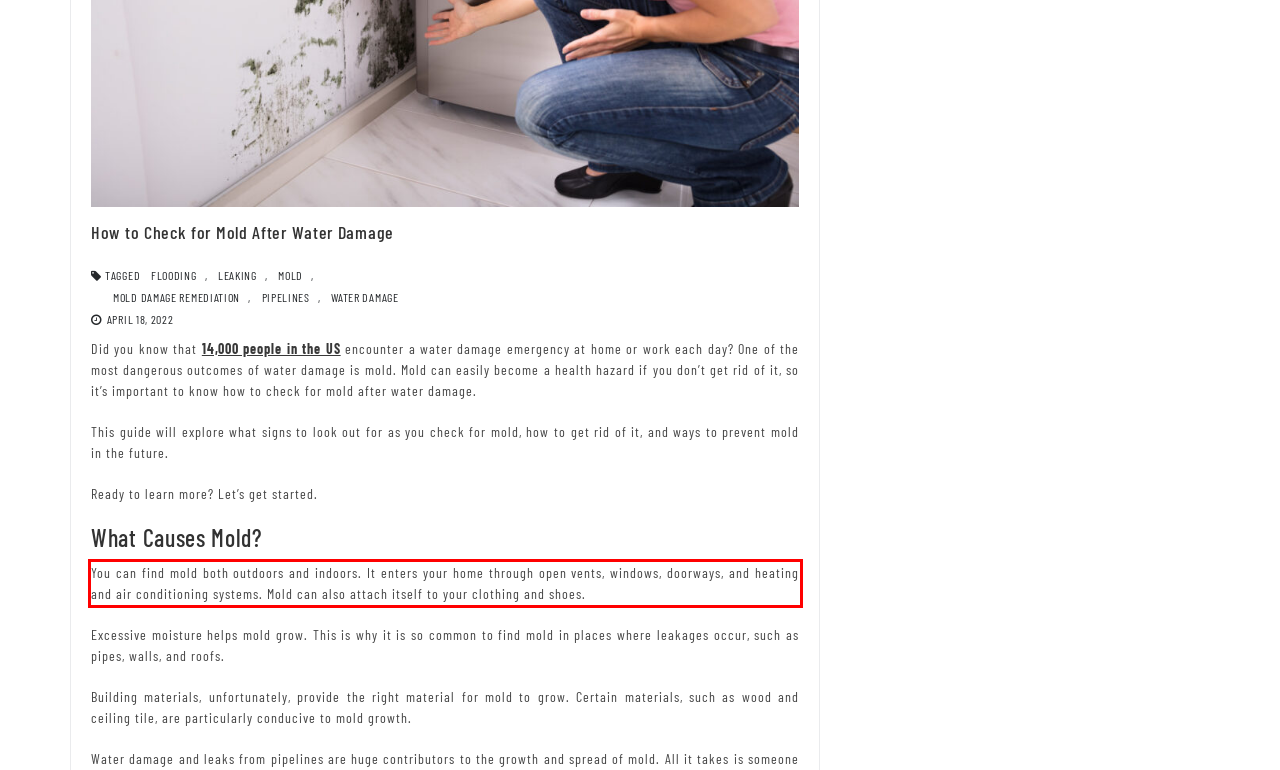Given a webpage screenshot, identify the text inside the red bounding box using OCR and extract it.

You can find mold both outdoors and indoors. It enters your home through open vents, windows, doorways, and heating and air conditioning systems. Mold can also attach itself to your clothing and shoes.